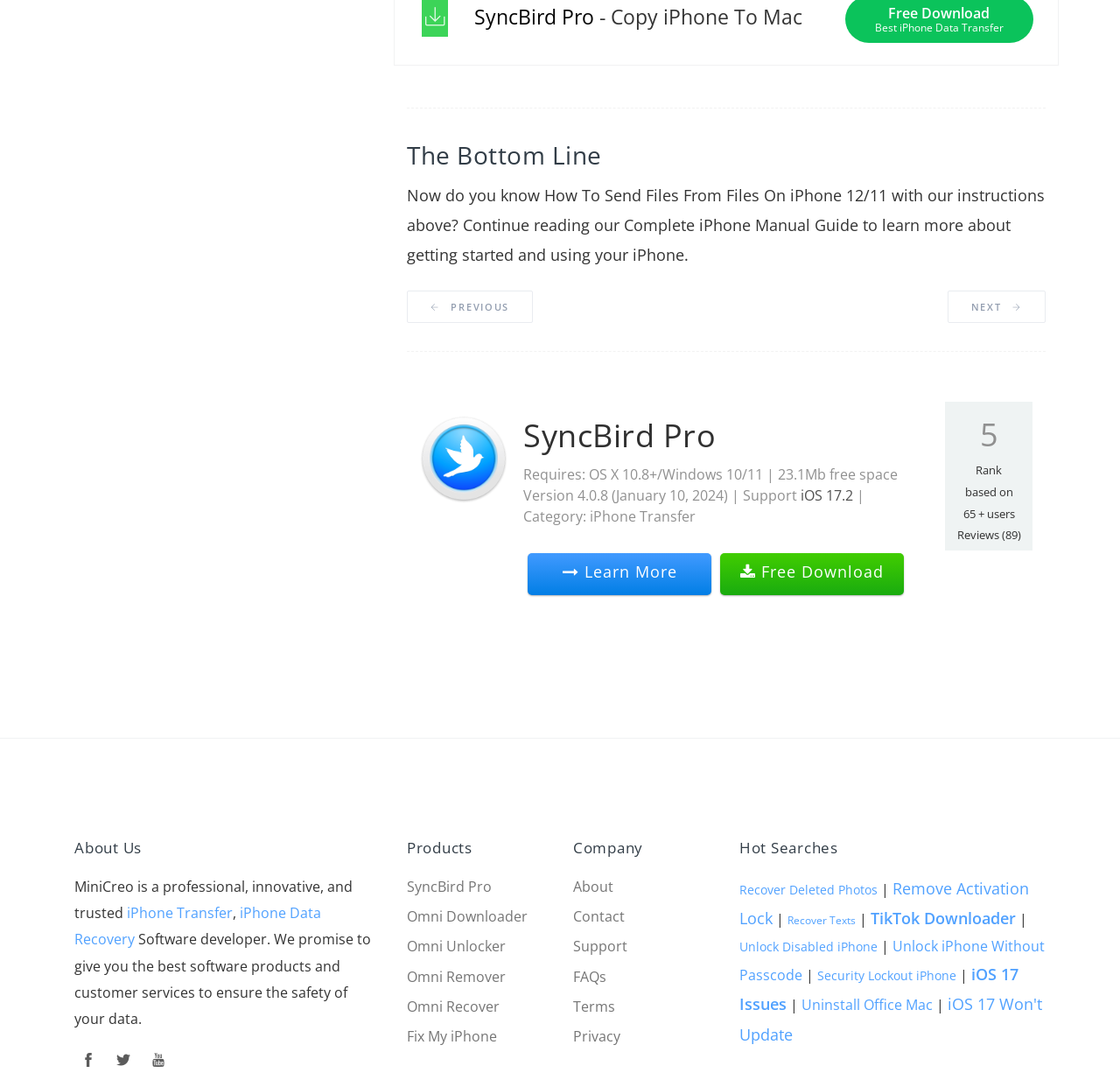Provide a brief response to the question using a single word or phrase: 
What is the version of the software?

4.0.8